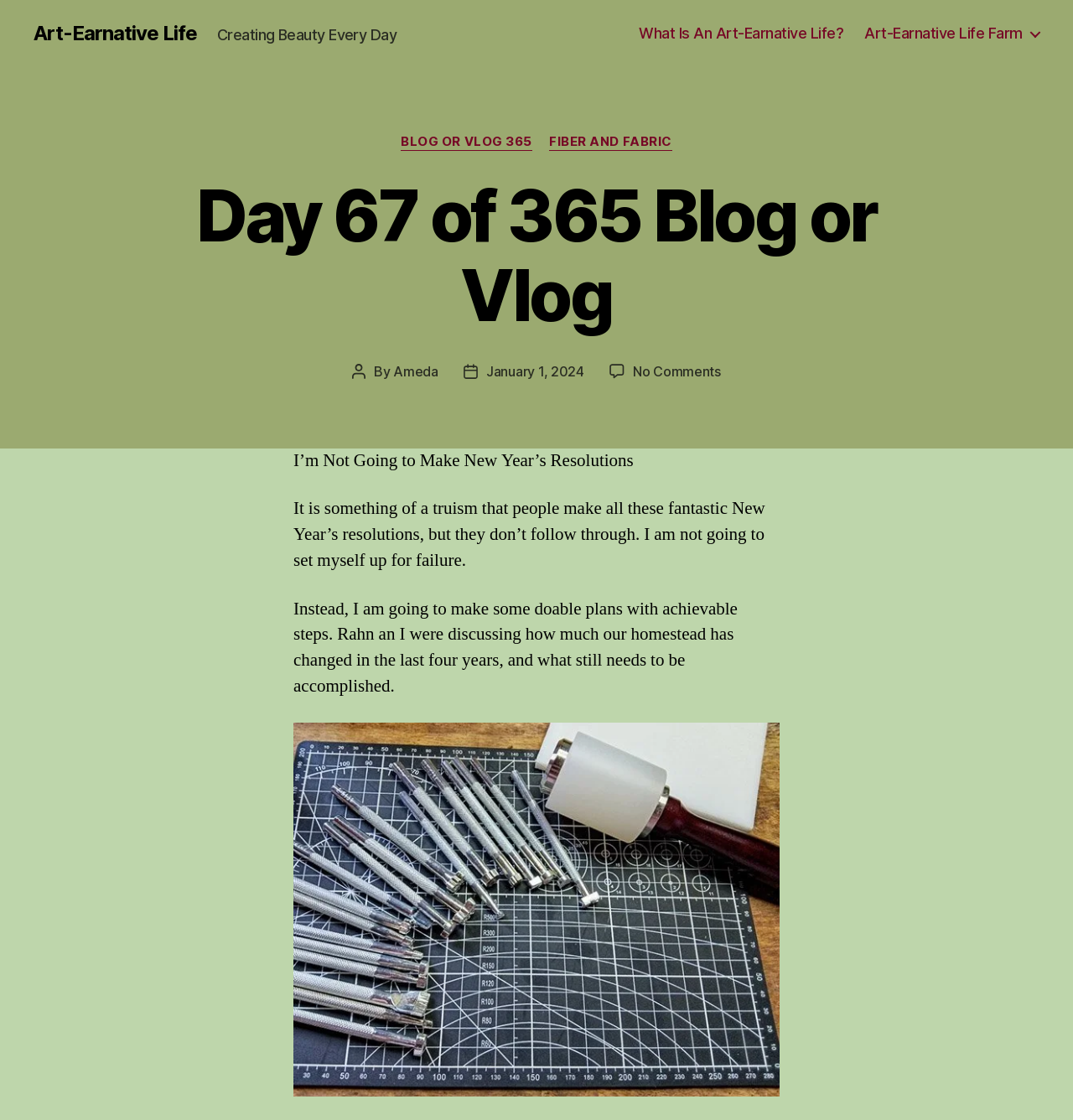Determine the bounding box coordinates of the clickable area required to perform the following instruction: "View the post date". The coordinates should be represented as four float numbers between 0 and 1: [left, top, right, bottom].

[0.453, 0.324, 0.544, 0.339]